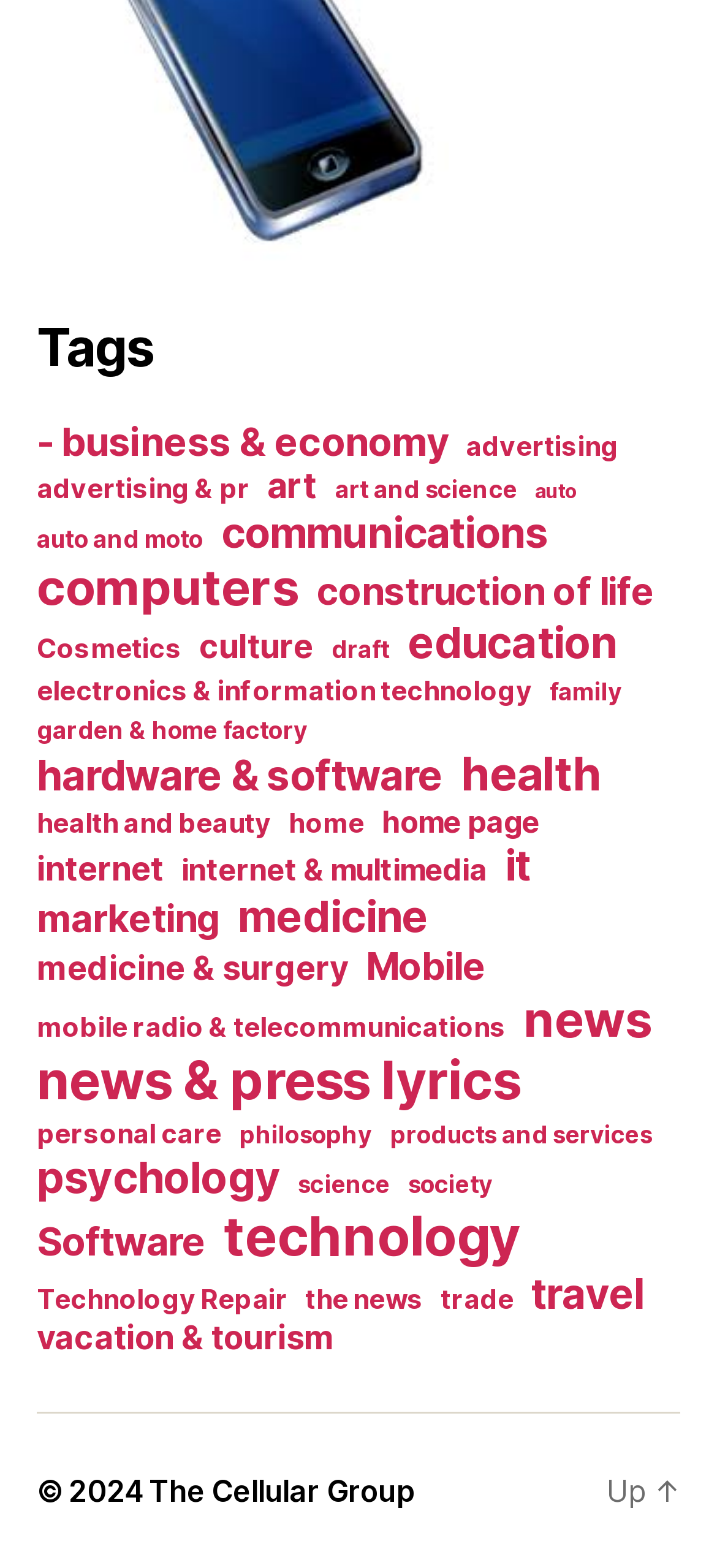Please find the bounding box coordinates of the element that must be clicked to perform the given instruction: "Visit the 'The Cellular Group' website". The coordinates should be four float numbers from 0 to 1, i.e., [left, top, right, bottom].

[0.208, 0.939, 0.578, 0.962]